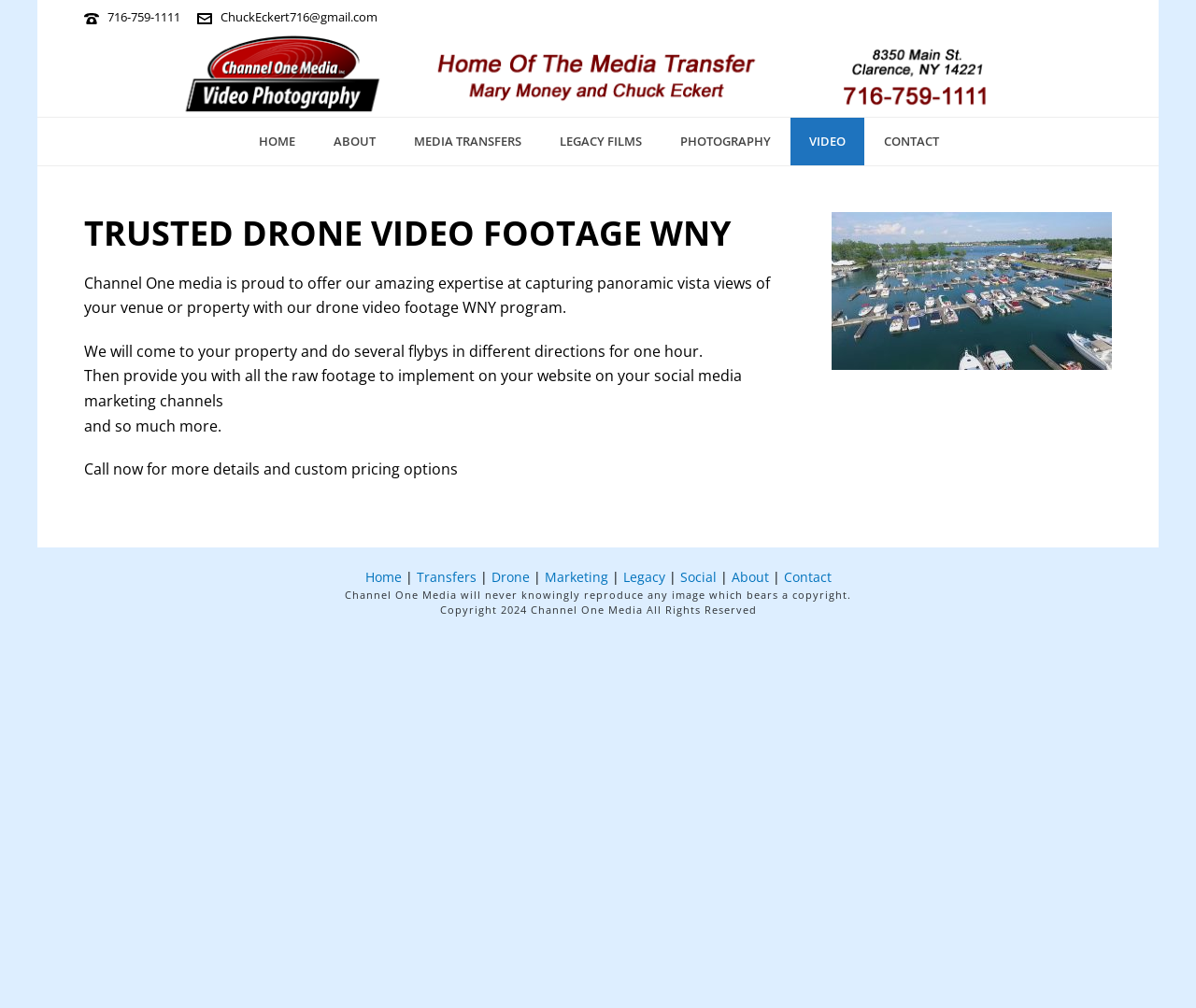Please find the bounding box coordinates of the element that must be clicked to perform the given instruction: "Navigate to the home page". The coordinates should be four float numbers from 0 to 1, i.e., [left, top, right, bottom].

[0.2, 0.117, 0.262, 0.164]